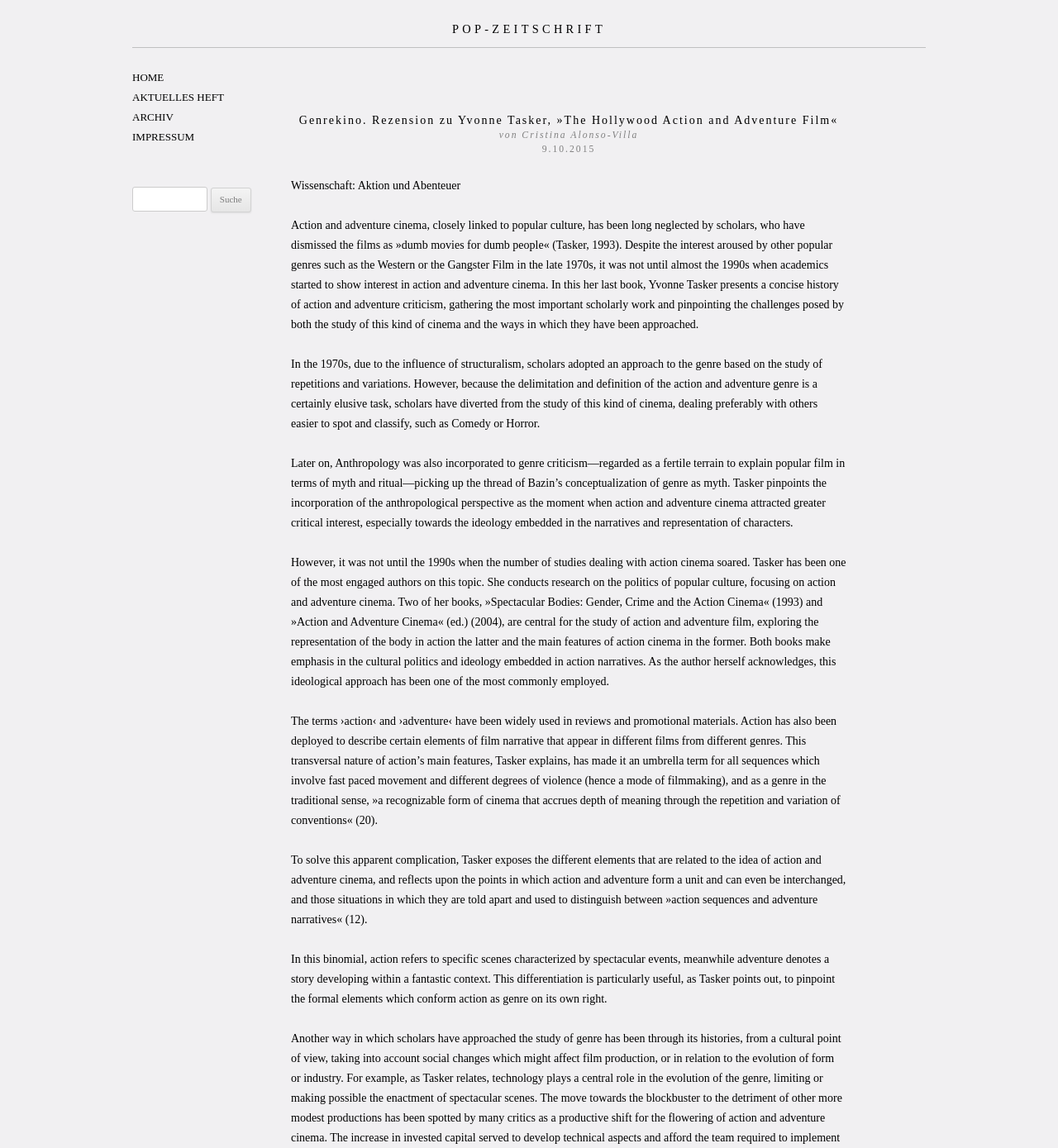Given the element description "AKTUELLES HEFT", identify the bounding box of the corresponding UI element.

[0.125, 0.079, 0.212, 0.09]